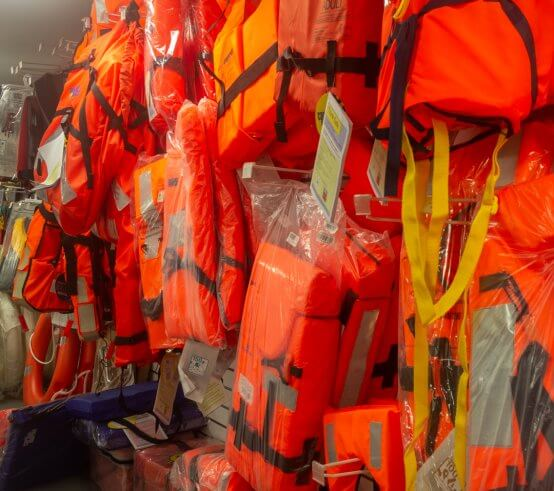Respond to the question below with a concise word or phrase:
What type of products are on display?

Lifejackets